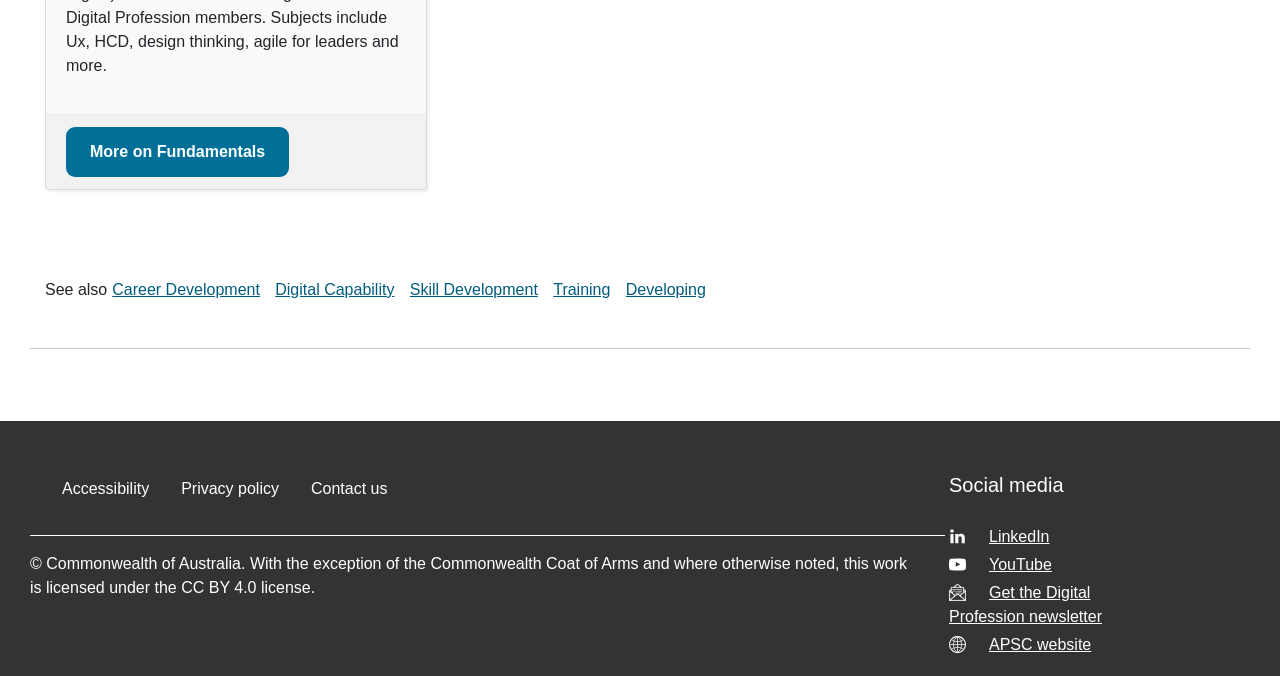Find the bounding box coordinates for the area that must be clicked to perform this action: "Subscribe to the Digital Profession newsletter".

[0.741, 0.864, 0.861, 0.924]